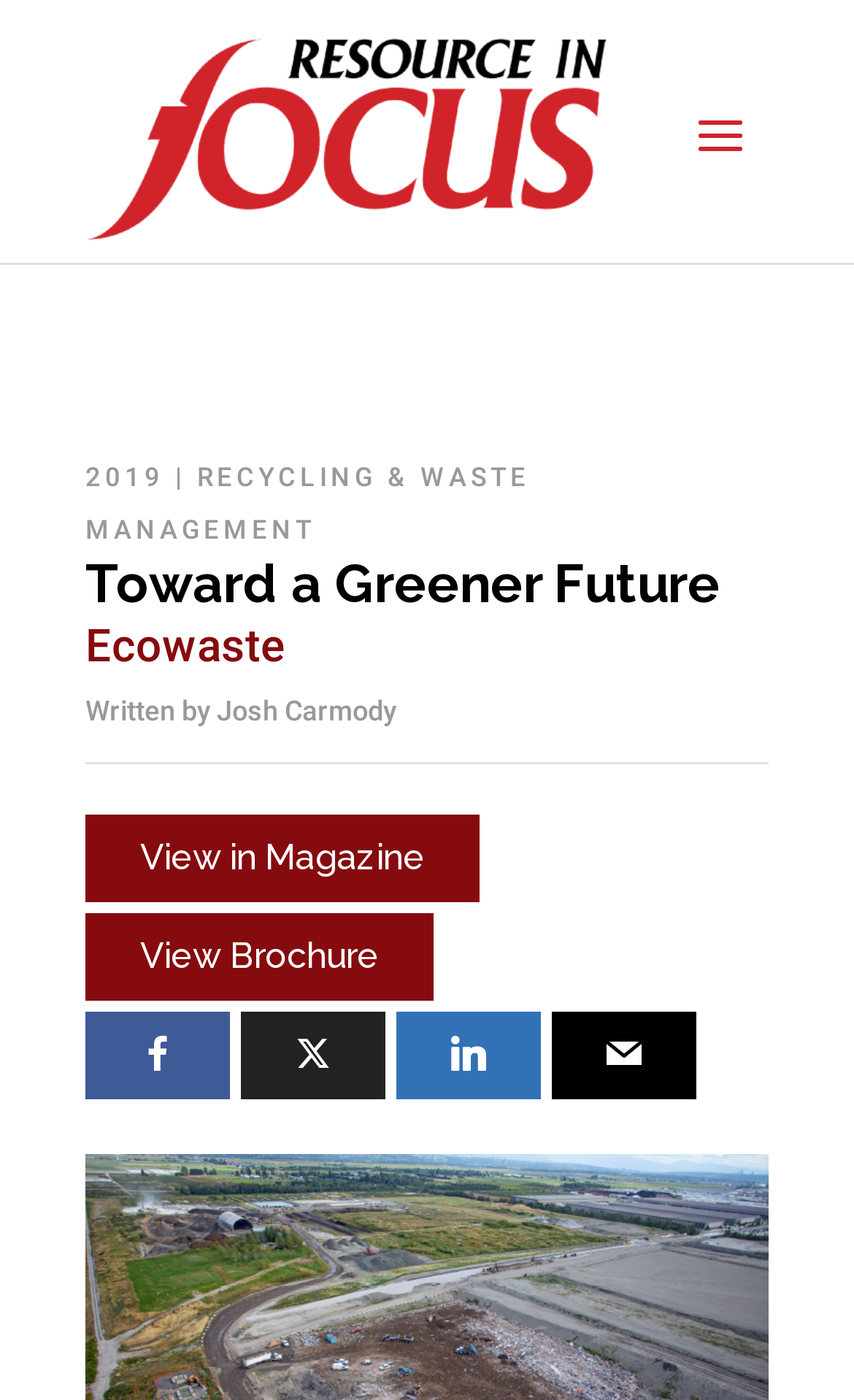Respond with a single word or phrase:
What is the name of the author?

Josh Carmody